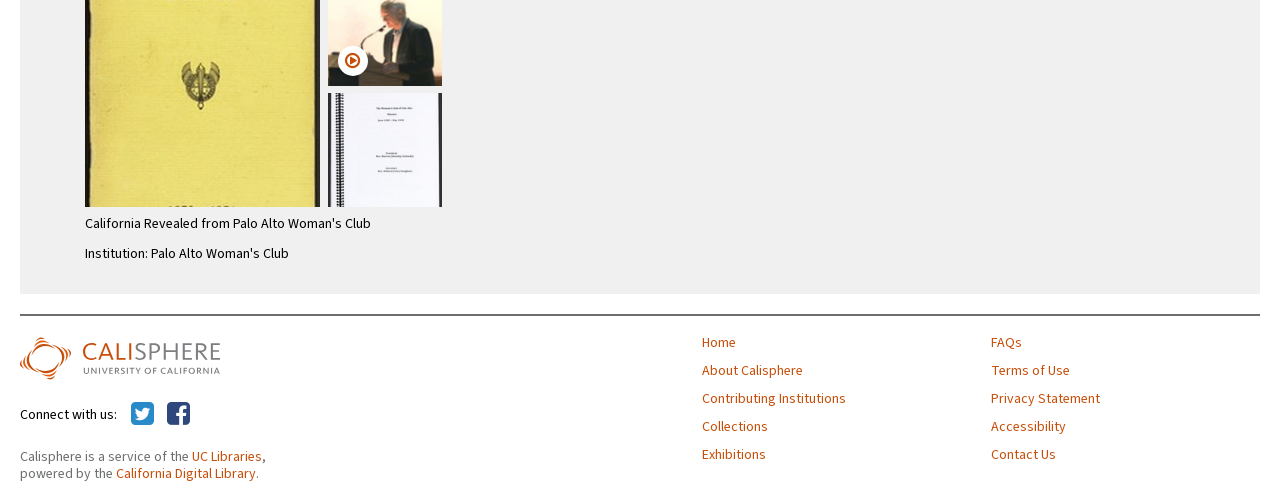Find and provide the bounding box coordinates for the UI element described with: "About Calisphere".

[0.548, 0.724, 0.759, 0.752]